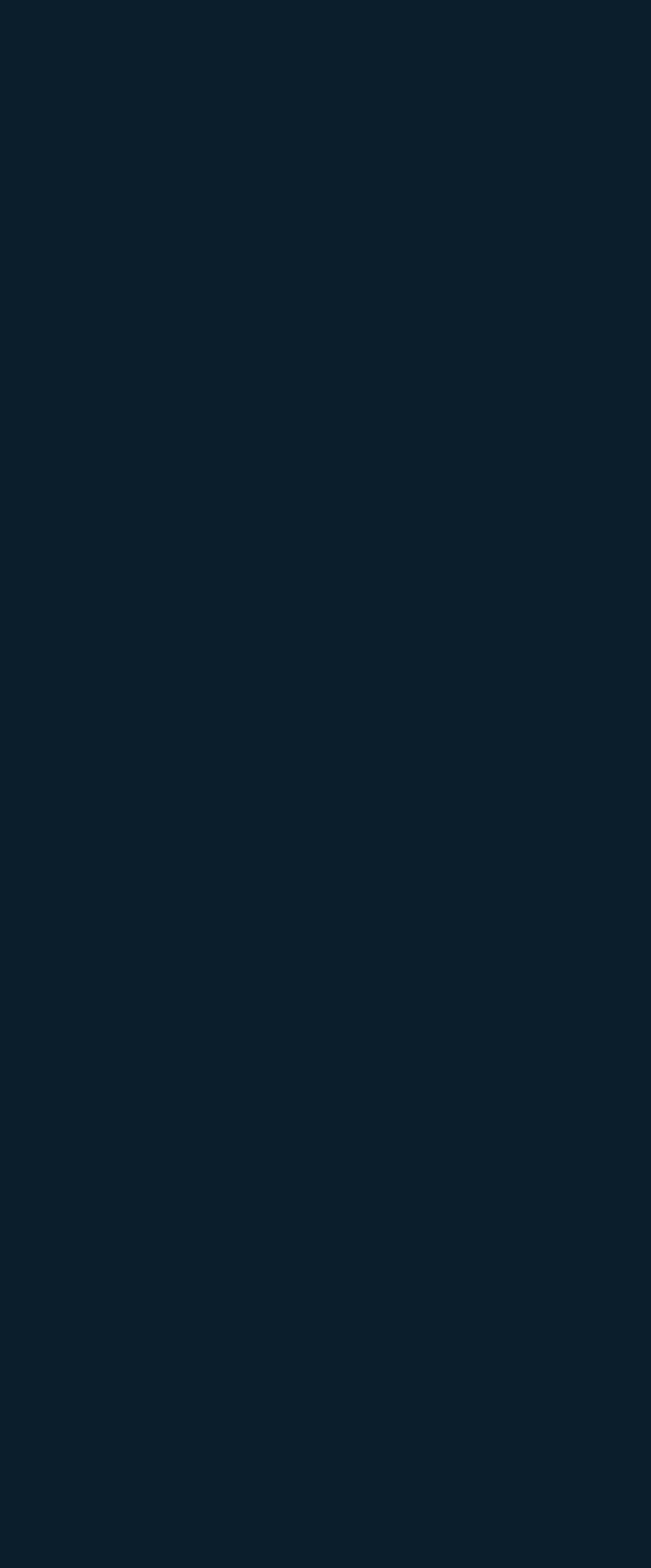Please identify the bounding box coordinates of the element on the webpage that should be clicked to follow this instruction: "View Generics". The bounding box coordinates should be given as four float numbers between 0 and 1, formatted as [left, top, right, bottom].

[0.038, 0.086, 0.962, 0.116]